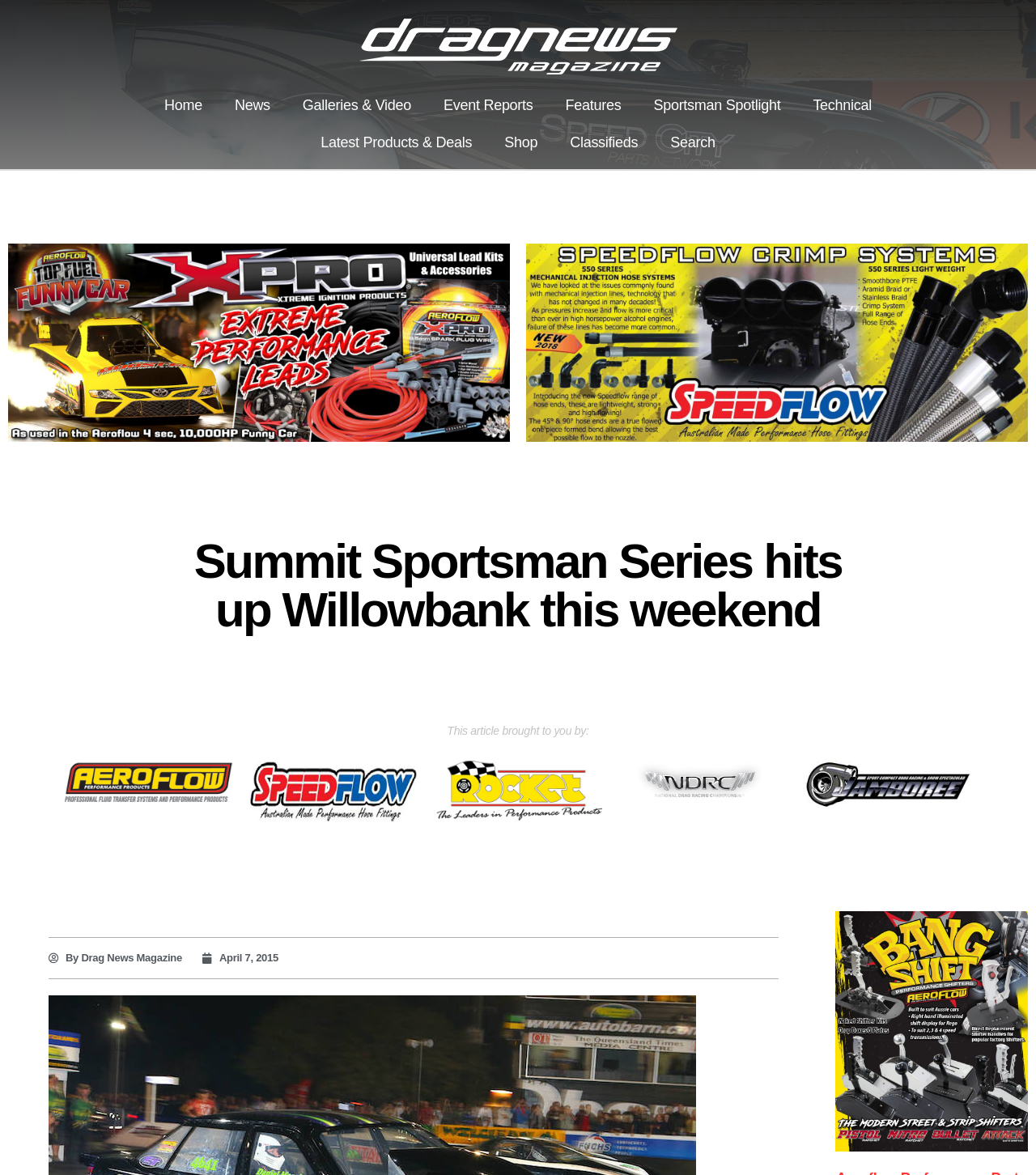Examine the image carefully and respond to the question with a detailed answer: 
What is the author of the article?

I analyzed the webpage content and found a link with the text 'By Drag News Magazine', which indicates the author or publisher of the article.